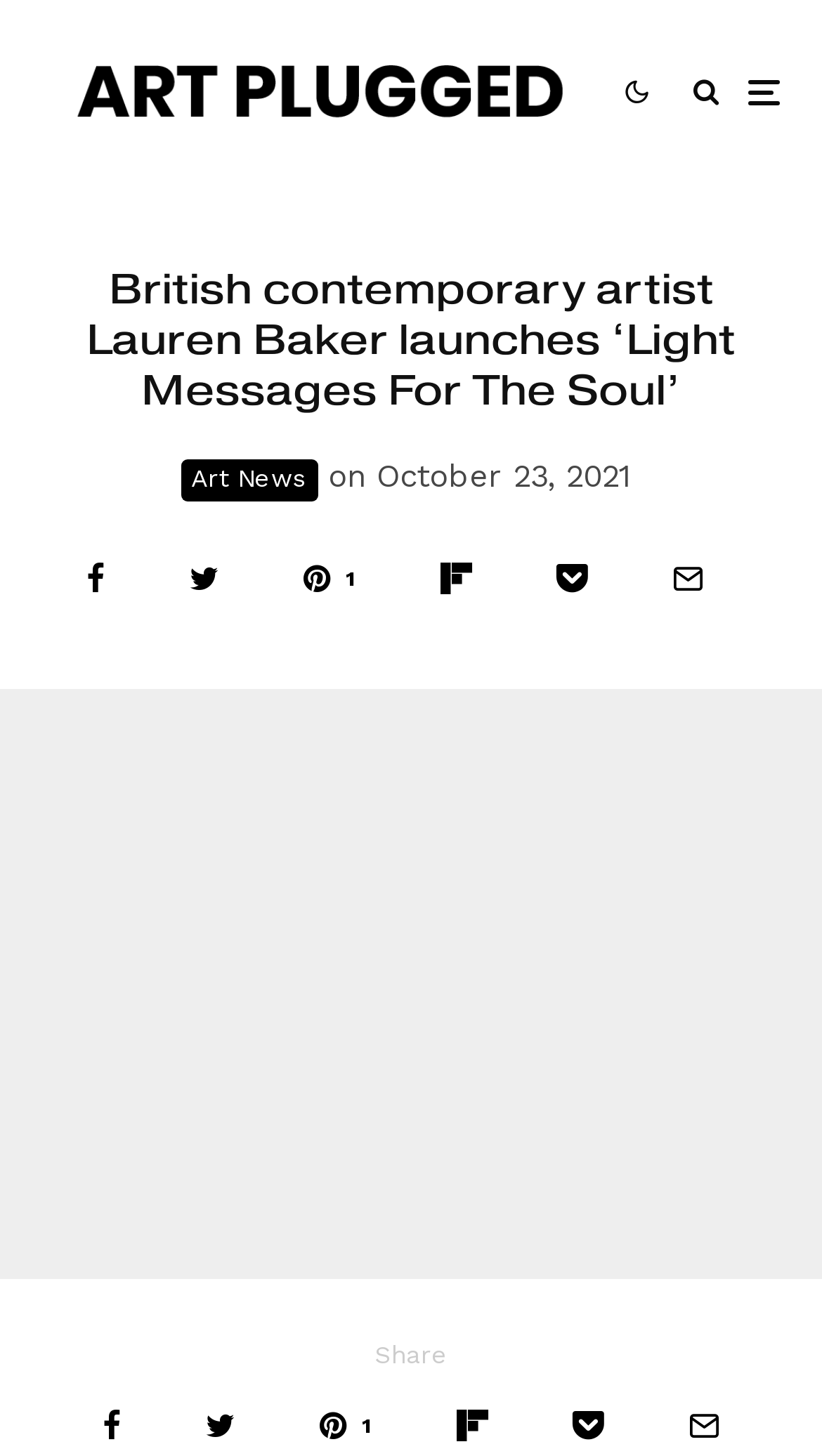Respond with a single word or phrase for the following question: 
What is the name of the artist?

Lauren Baker